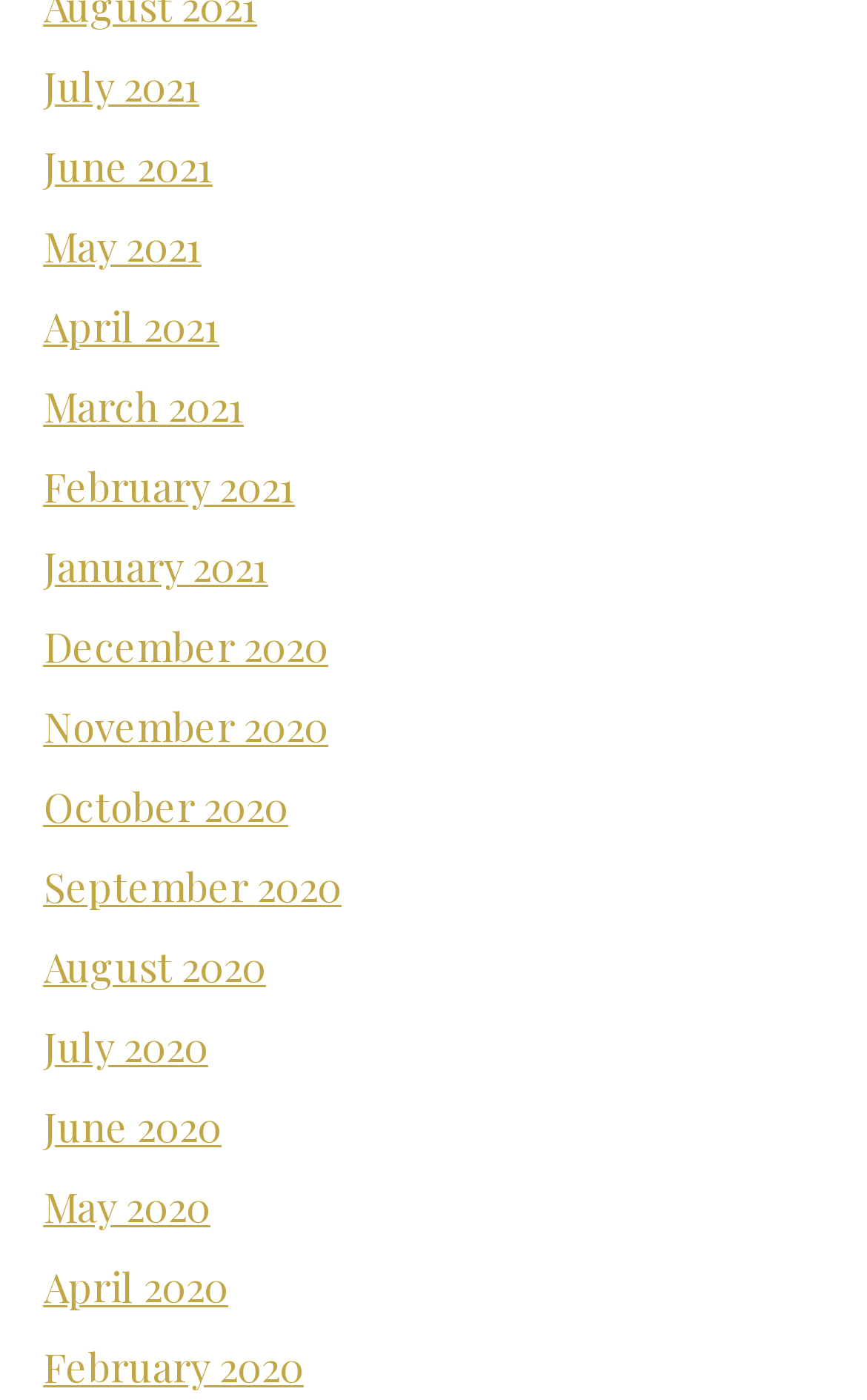Are the months listed in chronological order?
Using the information from the image, give a concise answer in one word or a short phrase.

Yes